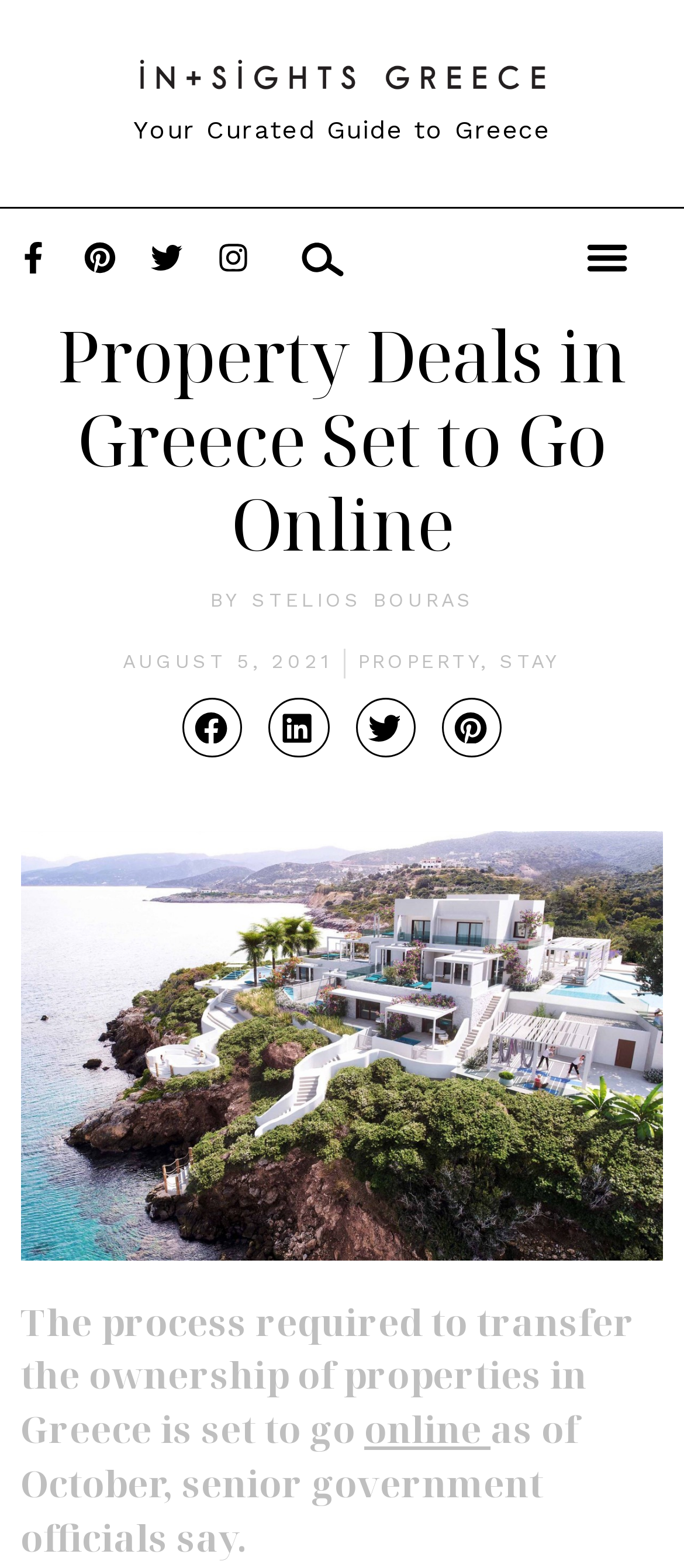Who is the author of the article?
Look at the webpage screenshot and answer the question with a detailed explanation.

The author of the article can be determined by reading the byline 'BY STELIOS BOURAS' below the title of the article.